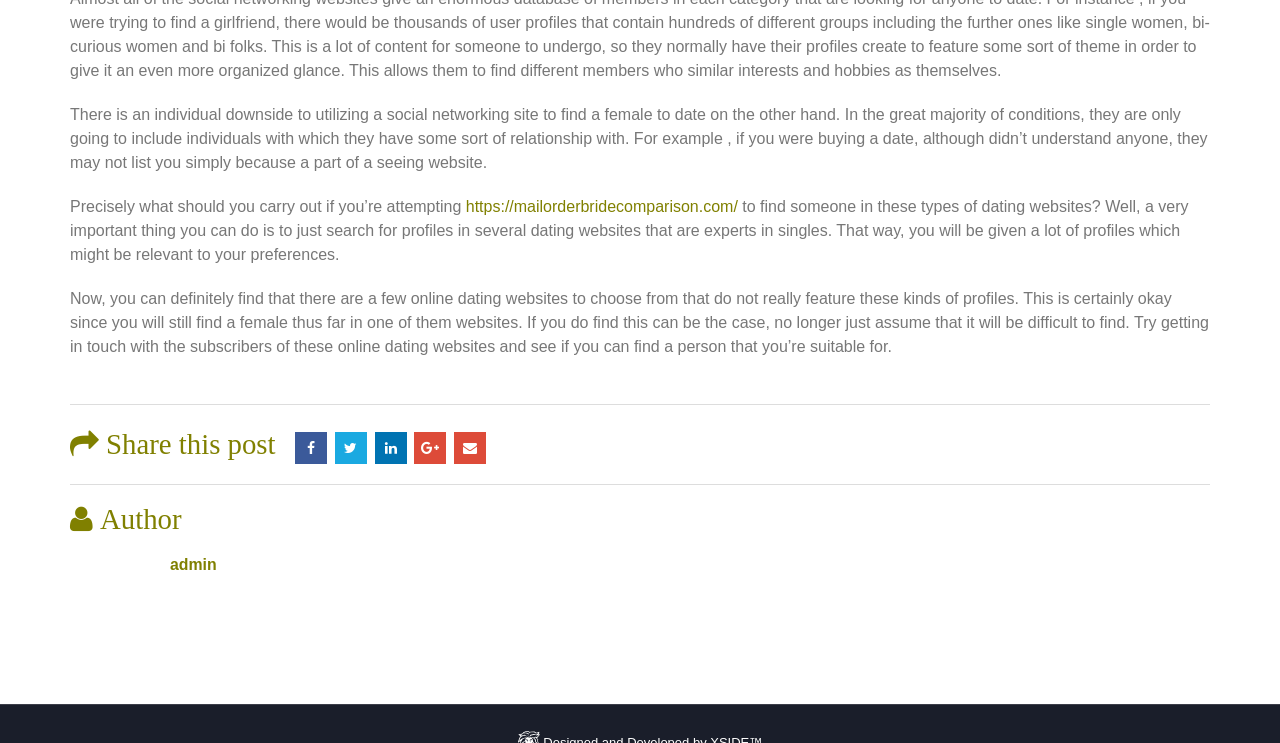From the element description Search, predict the bounding box coordinates of the UI element. The coordinates must be specified in the format (top-left x, top-left y, bottom-right x, bottom-right y) and should be within the 0 to 1 range.

None